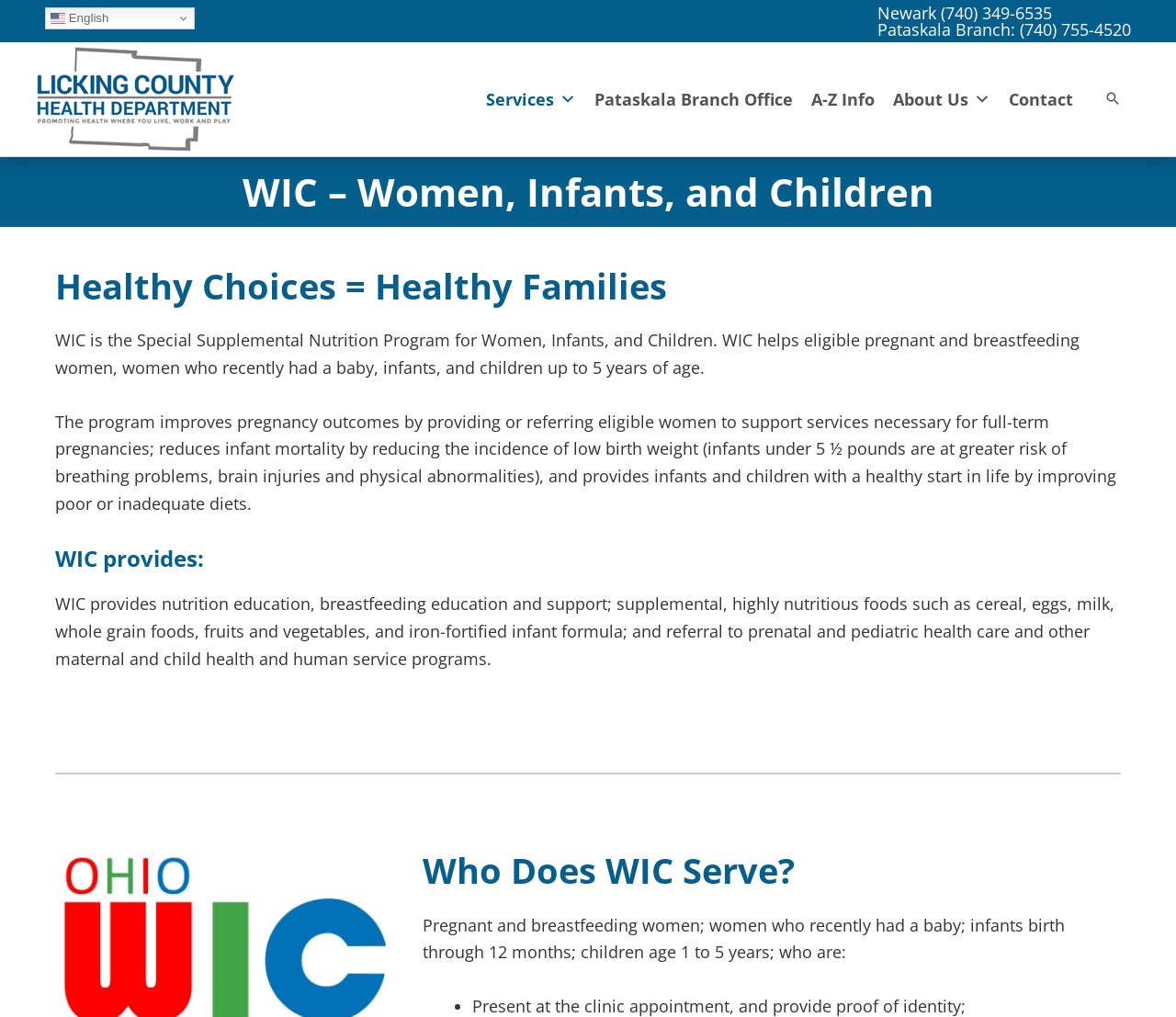Please specify the bounding box coordinates of the region to click in order to perform the following instruction: "Search for information".

[0.939, 0.087, 0.953, 0.109]